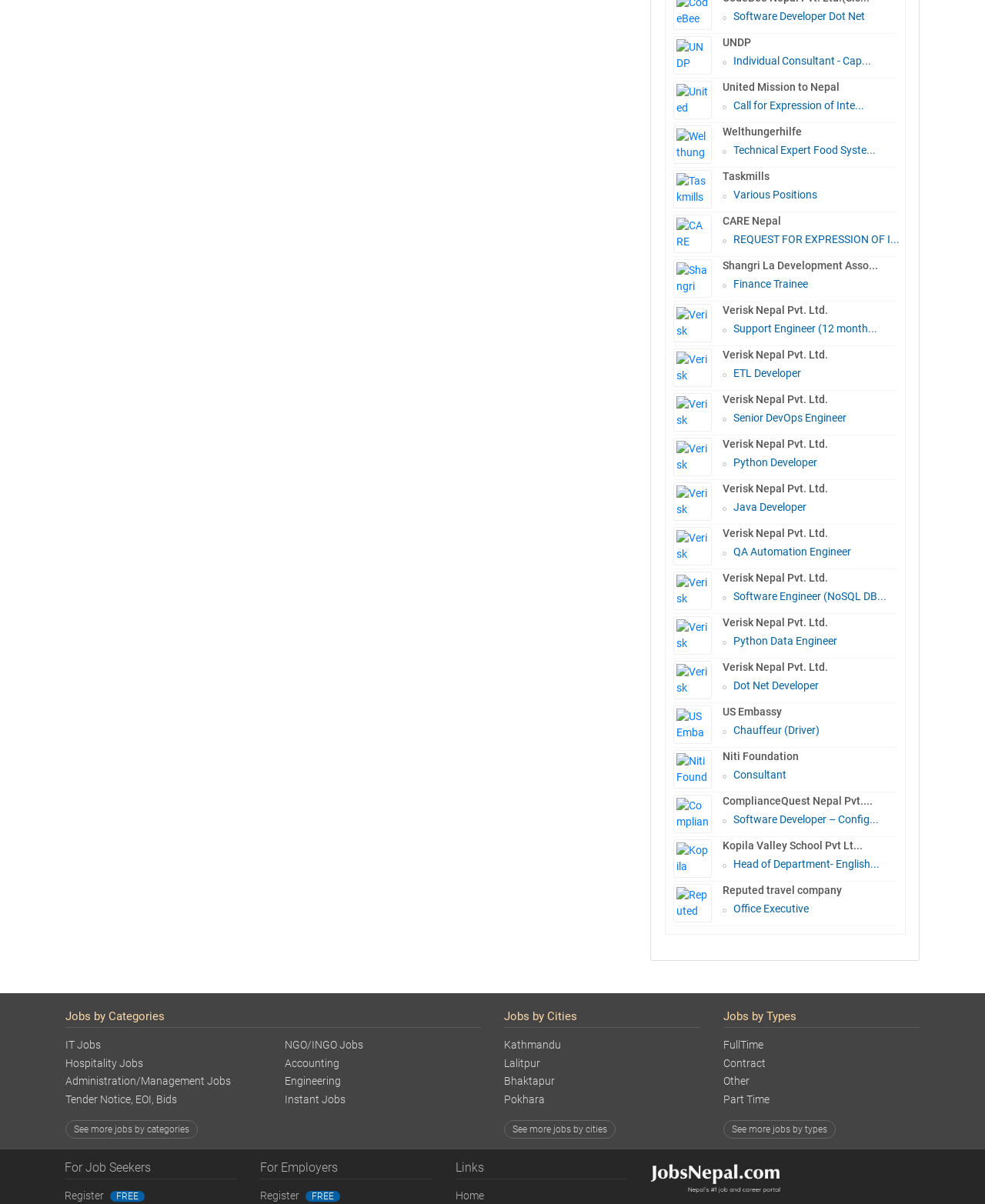Please answer the following query using a single word or phrase: 
What is the organization with the job posting 'Call for Expression of Interest...'?

United Mission to Nepal